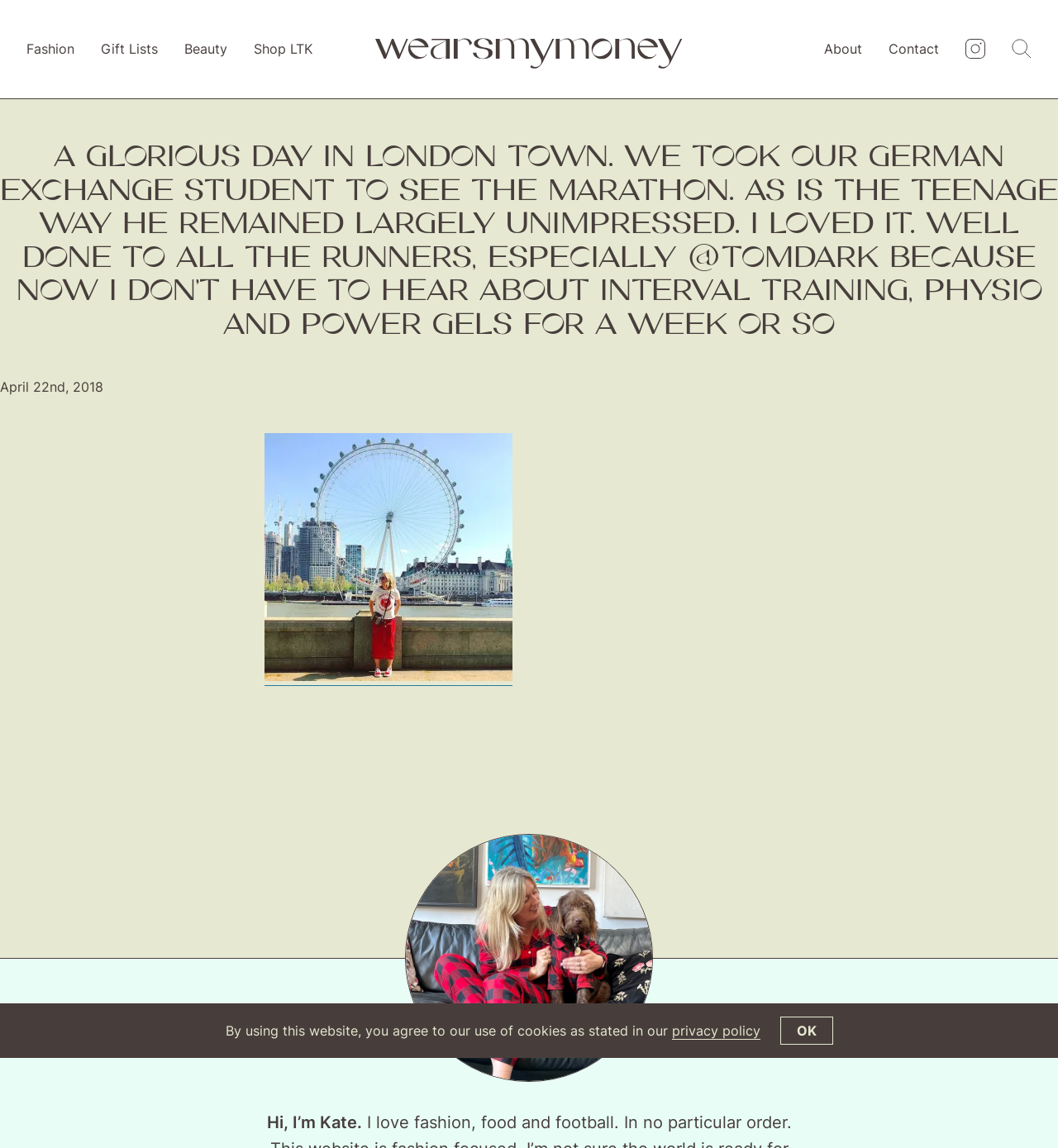Please identify the bounding box coordinates of the area that needs to be clicked to fulfill the following instruction: "Read article about New Zealand’s rickety quest to join."

None